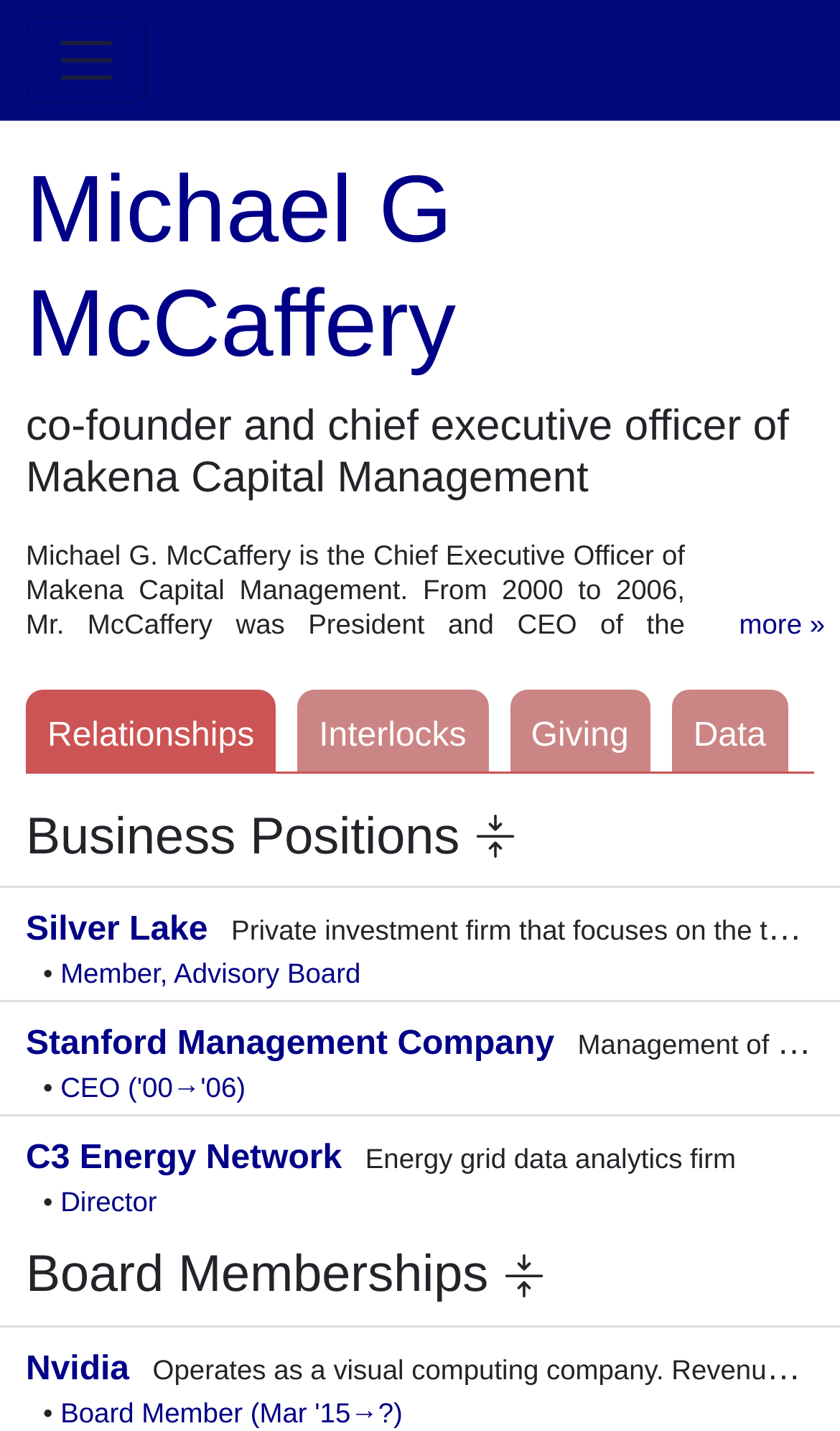Given the element description Board Member (Mar '15→?), predict the bounding box coordinates for the UI element in the webpage screenshot. The format should be (top-left x, top-left y, bottom-right x, bottom-right y), and the values should be between 0 and 1.

[0.072, 0.976, 0.479, 0.999]